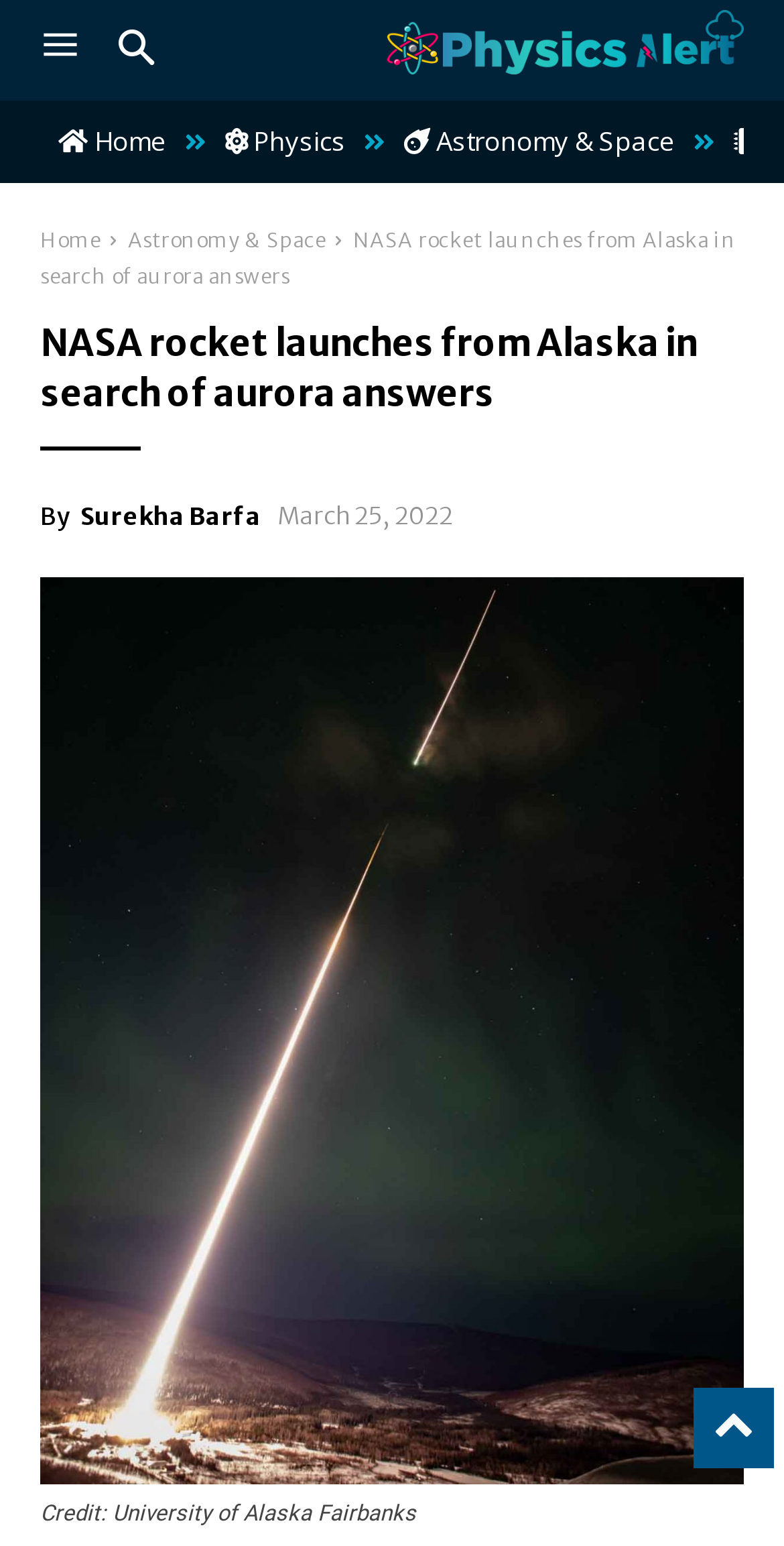Identify and provide the text content of the webpage's primary headline.

NASA rocket launches from Alaska in search of aurora answers